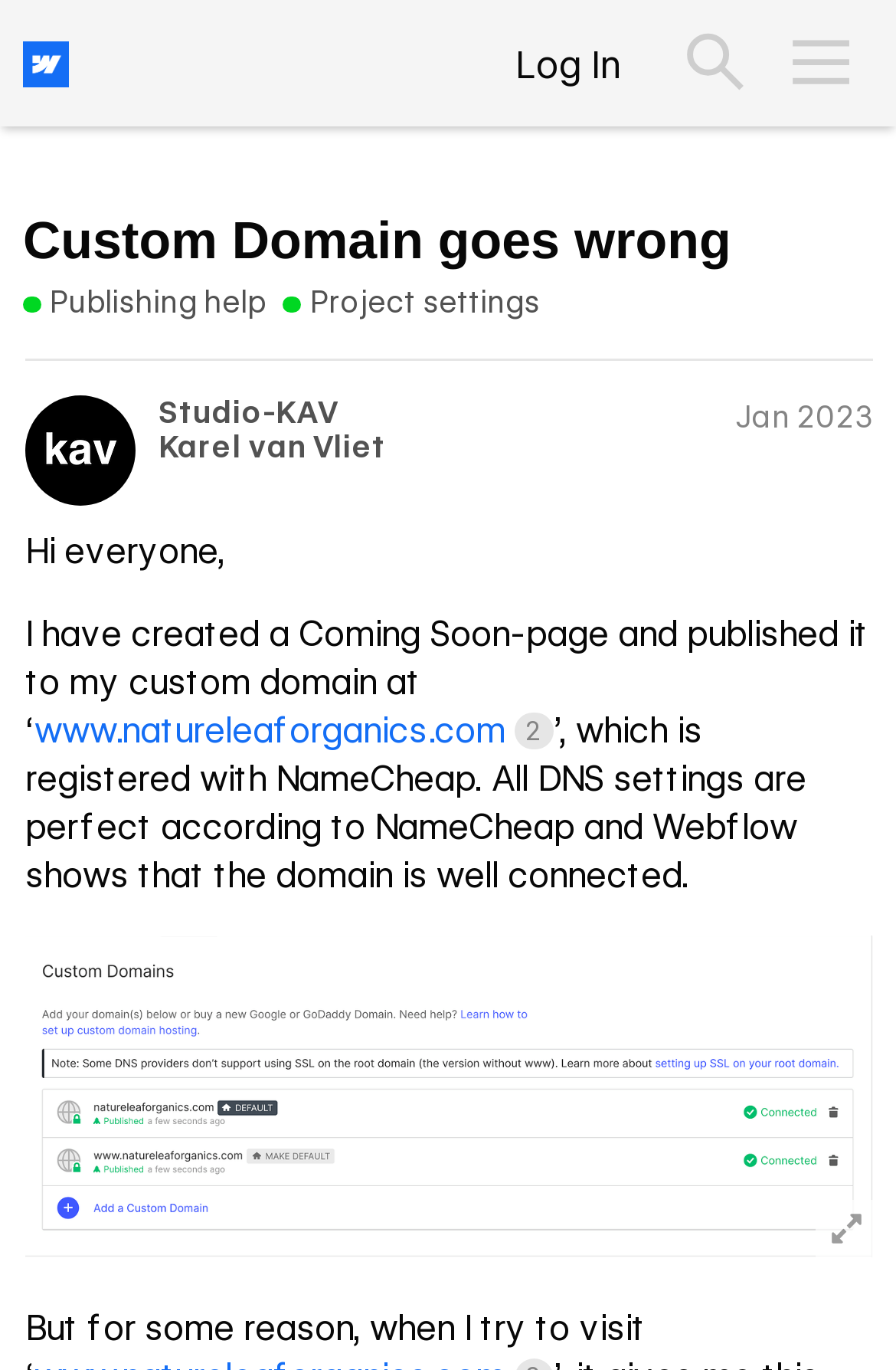Could you find the bounding box coordinates of the clickable area to complete this instruction: "Go to the 'Project settings' page"?

[0.316, 0.205, 0.603, 0.236]